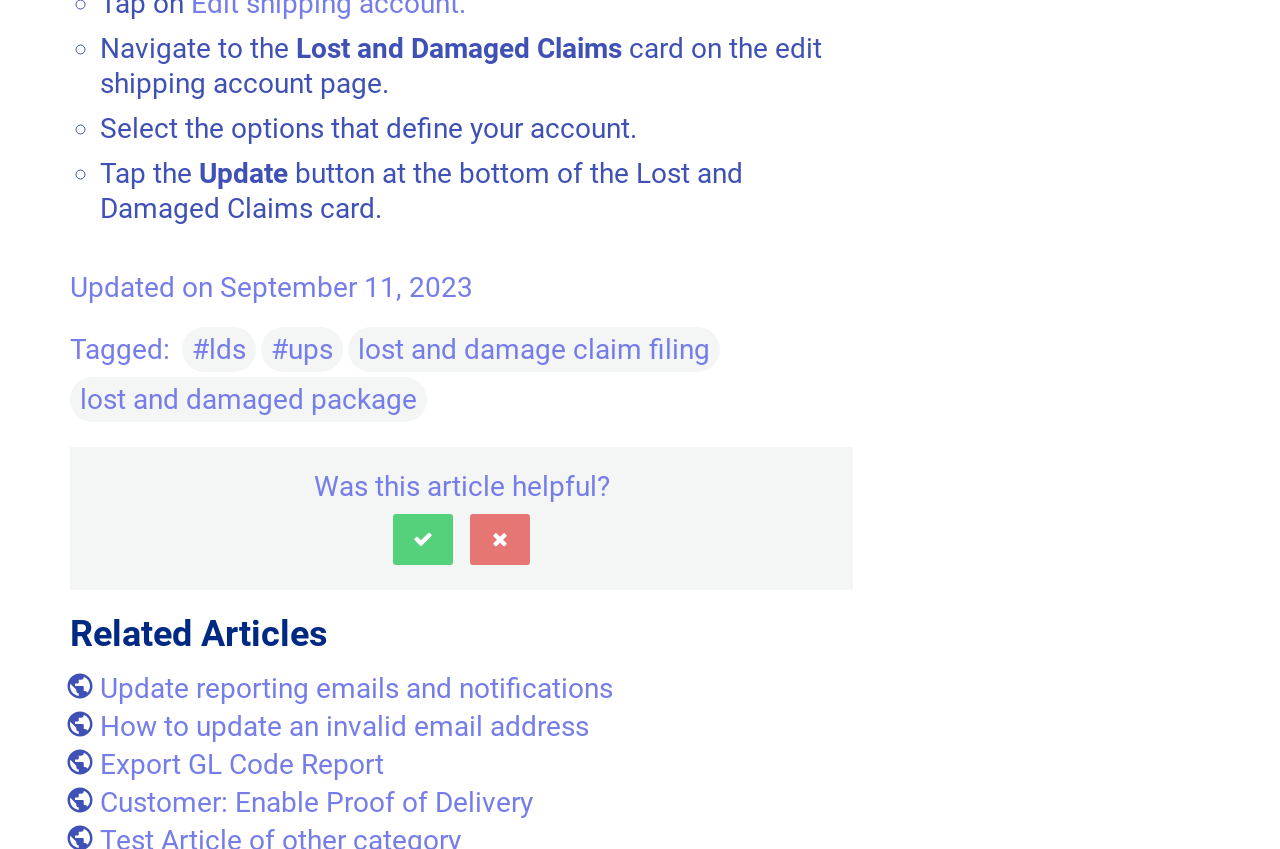What is the date of the article update?
Respond with a short answer, either a single word or a phrase, based on the image.

September 11, 2023